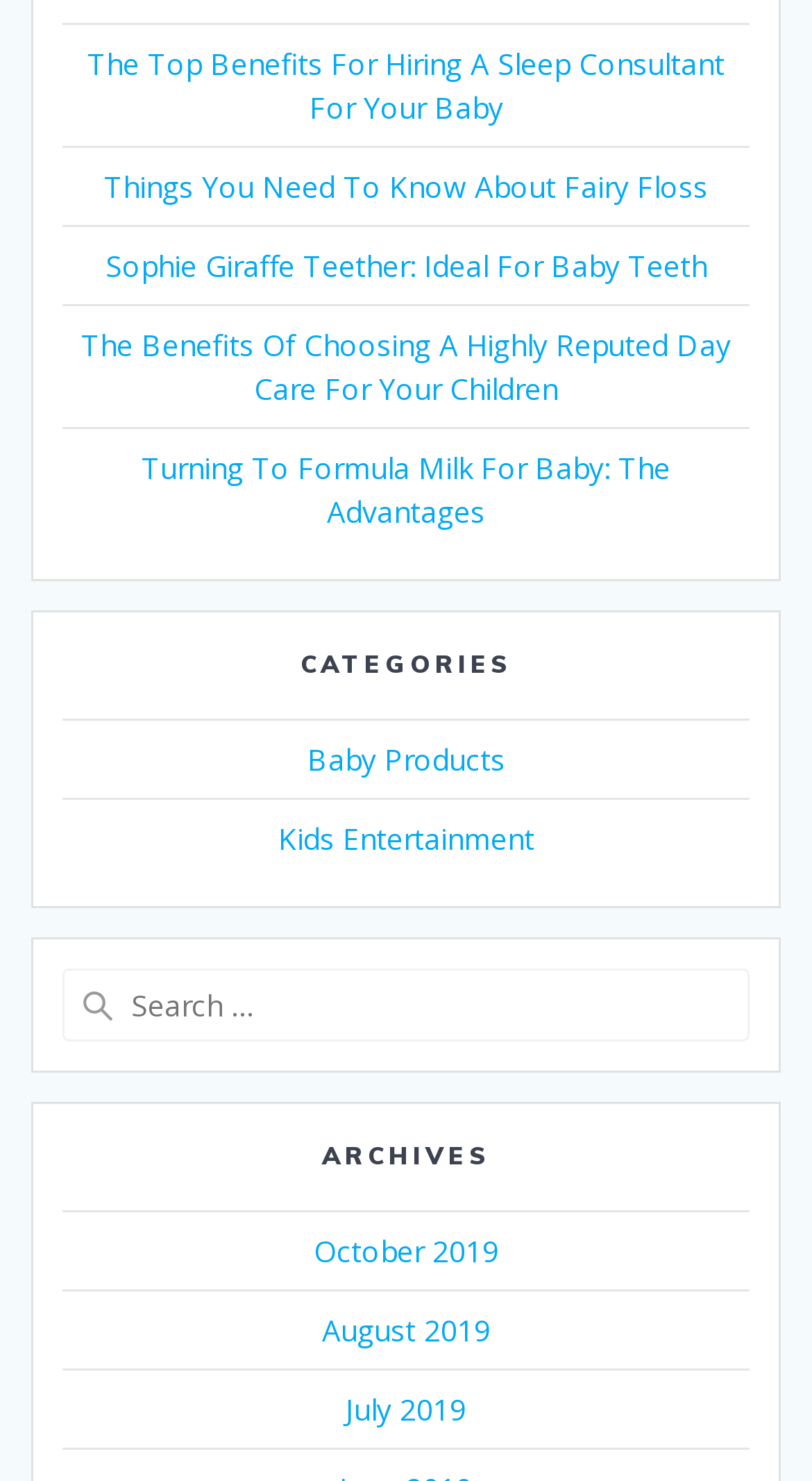Answer the question below with a single word or a brief phrase: 
How many archive links are listed?

3